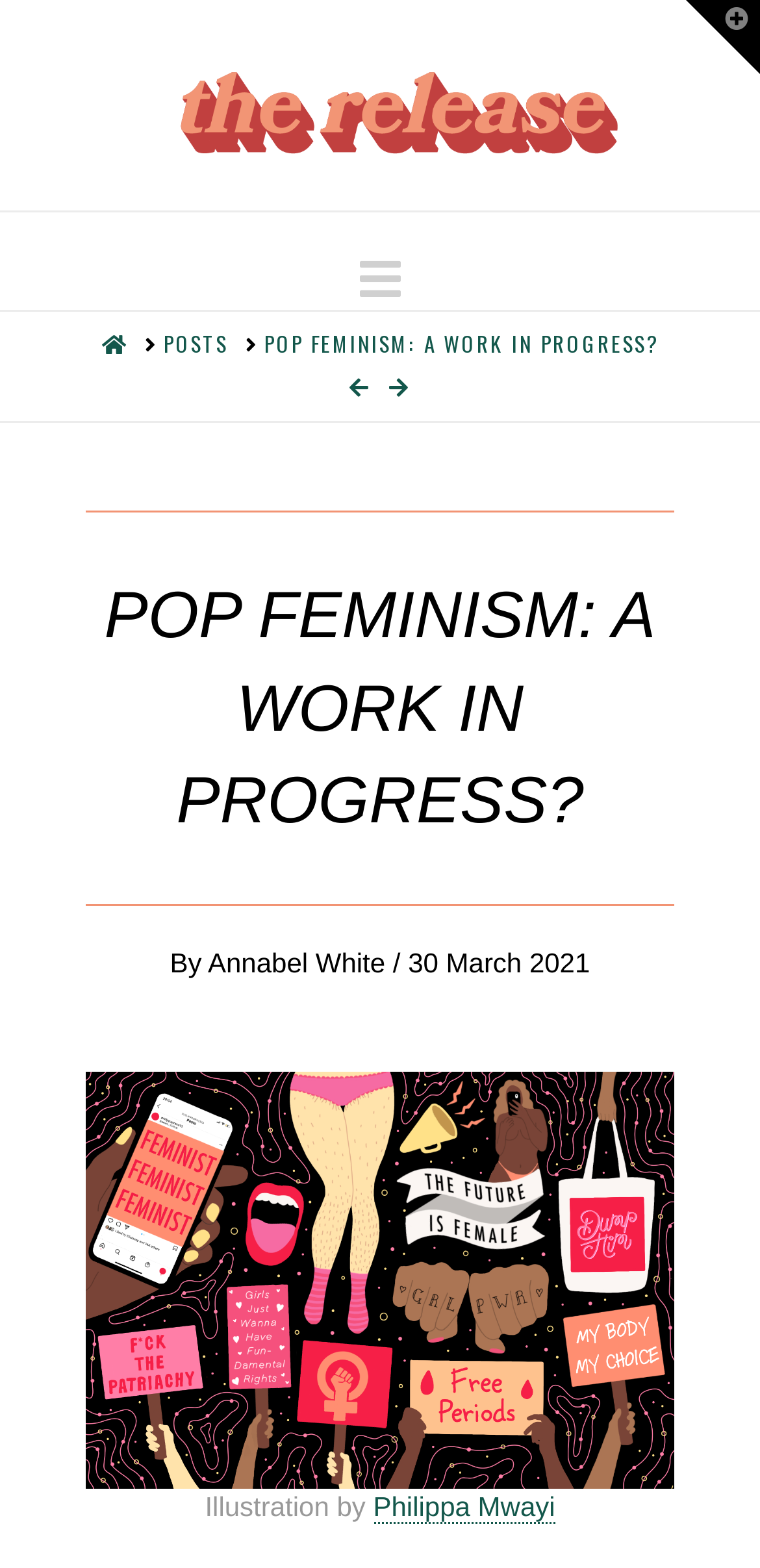Given the description of a UI element: "Philippa Mwayi", identify the bounding box coordinates of the matching element in the webpage screenshot.

[0.491, 0.95, 0.73, 0.972]